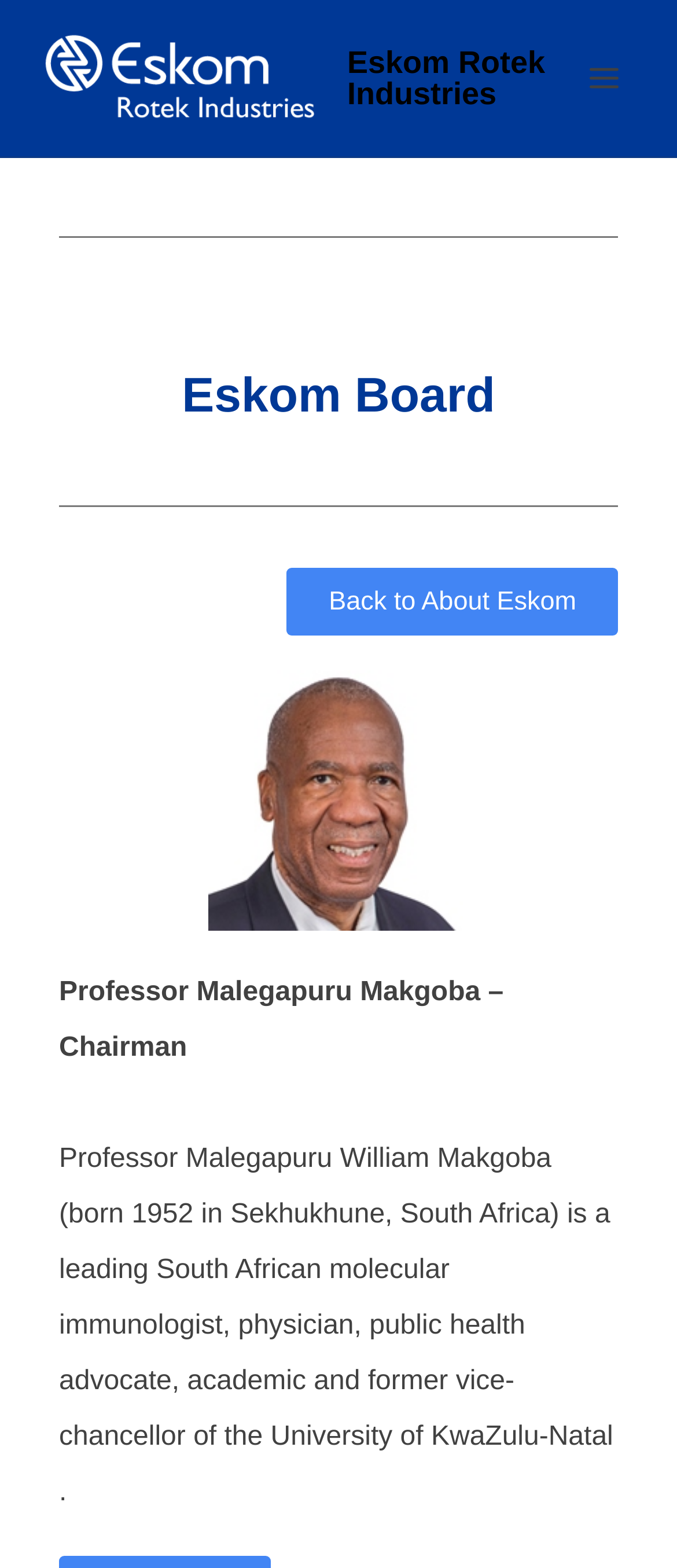Provide your answer in a single word or phrase: 
What is the birth year of Professor Malegapuru William Makgoba?

1952